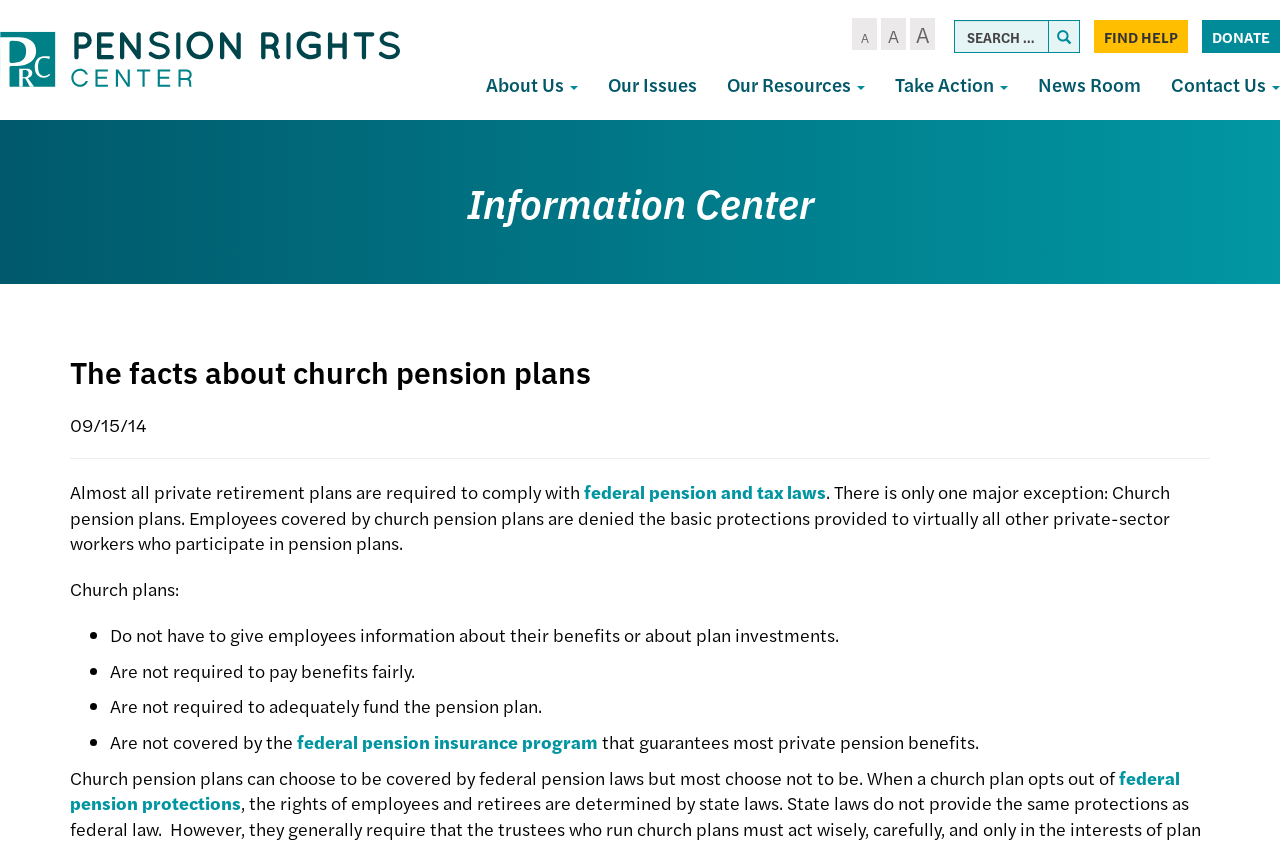Provide a thorough summary of the webpage.

The webpage is about the facts regarding church pension plans, specifically highlighting the exceptions and differences between church pension plans and other private retirement plans. 

At the top of the page, there are several buttons and a search bar, with three "A" buttons aligned horizontally, followed by a search box with a magnifying glass icon and a "Search…" placeholder text. To the right of the search bar, there are two links, "FIND HELP" and "DONATE". 

Below the top section, there is a navigation menu with five links: "About Us", "Our Issues", "Our Resources", "Take Action", and "News Room". 

The main content of the page is divided into two sections. The first section has a heading "Information Center" and a subheading "The facts about church pension plans". Below the subheading, there is a date "09/15/14" and a horizontal separator line. 

The main text starts with a sentence "Almost all private retirement plans are required to comply with federal pension and tax laws." followed by a link to "federal pension and tax laws". The text continues to explain the exception of church pension plans, stating that employees covered by these plans are denied basic protections provided to other private-sector workers. 

The second section is a list of four points, each starting with a bullet point, explaining the differences between church pension plans and other private retirement plans. These points include the lack of requirement to provide employees with information about benefits or plan investments, the lack of requirement to pay benefits fairly, the lack of requirement to adequately fund the pension plan, and the lack of coverage by the federal pension insurance program. 

Finally, there is a concluding sentence stating that church pension plans can choose to be covered by federal pension laws but most choose not to be, and that when a church plan opts out of federal pension protections, it denies employees certain benefits.